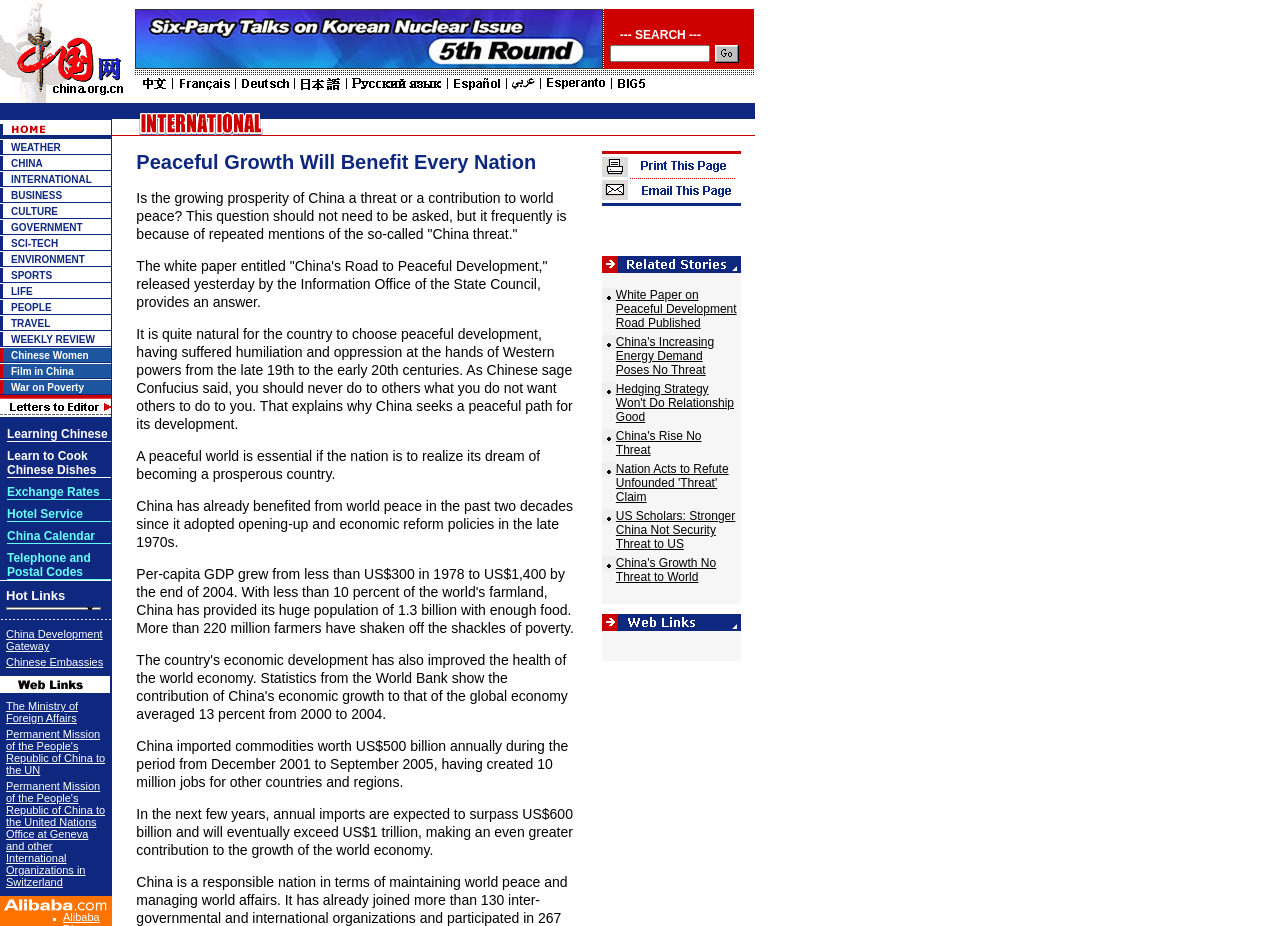What is the category below WEATHER?
Make sure to answer the question with a detailed and comprehensive explanation.

I looked at the layout table below the WEATHER category and found that the next category is CHINA. This is because the layout table has a hierarchical structure, and the CHINA category is directly below the WEATHER category.